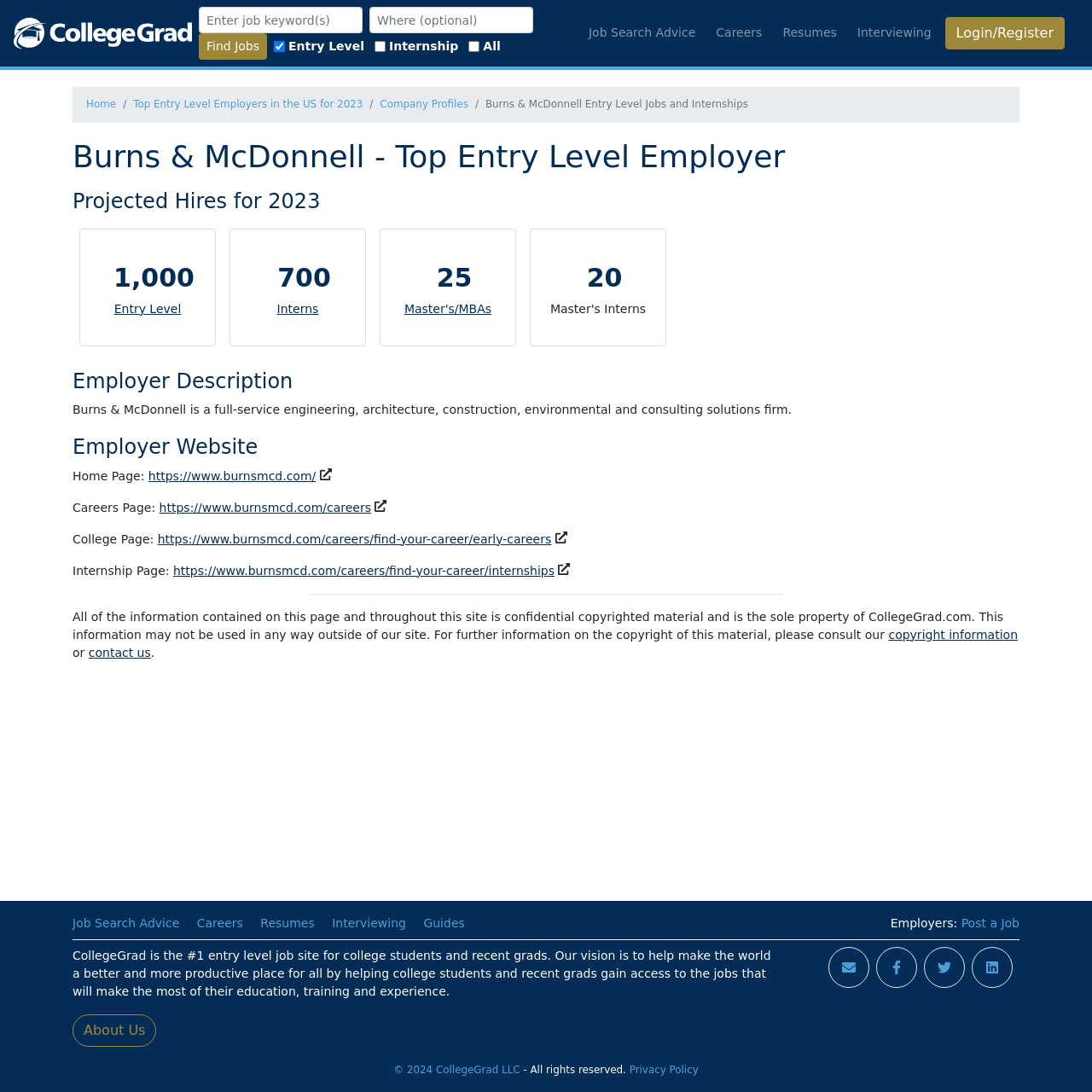Provide a comprehensive caption for the webpage.

This webpage is about Burns & McDonnell Entry Level Jobs and Internships. At the top, there is a logo image and a link to the homepage. Below that, there is a search bar with two textboxes to enter job keywords and location, and a "Find Jobs" button. 

To the right of the search bar, there are three checkboxes for filtering job types: Entry Level, Internship, and All. Below the search bar, there are several links to job search advice, careers, resumes, interviewing, and login/register.

The main content of the page is divided into sections. The first section has a heading "Burns & McDonnell - Top Entry Level Employer" and displays the company's projected hires for 2023, with links to Entry Level, Interns, and Master's/MBAs. 

The next section has a heading "Employer Description" and provides a brief description of the company. Below that, there is a section with a heading "Employer Website" that displays links to the company's homepage, careers page, college page, and internship page, each accompanied by a small image.

At the bottom of the page, there is a horizontal separator line, followed by a section with copyright information and links to copyright details and contact us. 

In the footer section, there are links to employers, job search advice, careers, resumes, interviewing, and guides. There is also a brief description of CollegeGrad, the #1 entry level job site for college students and recent grads. Additionally, there are links to About Us, and several social media links with accompanying images. Finally, there is a copyright notice at the very bottom of the page.